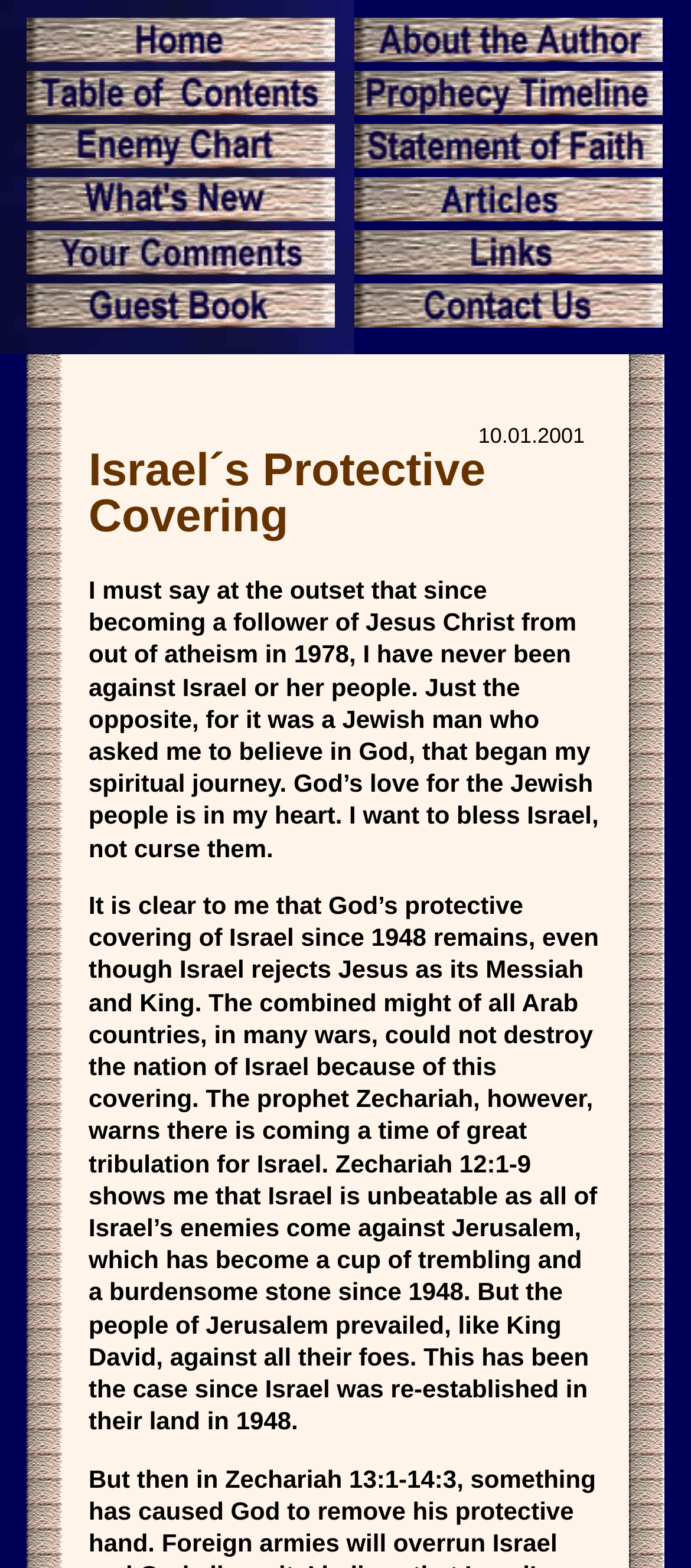Please answer the following query using a single word or phrase: 
How many links are in the top navigation menu?

10